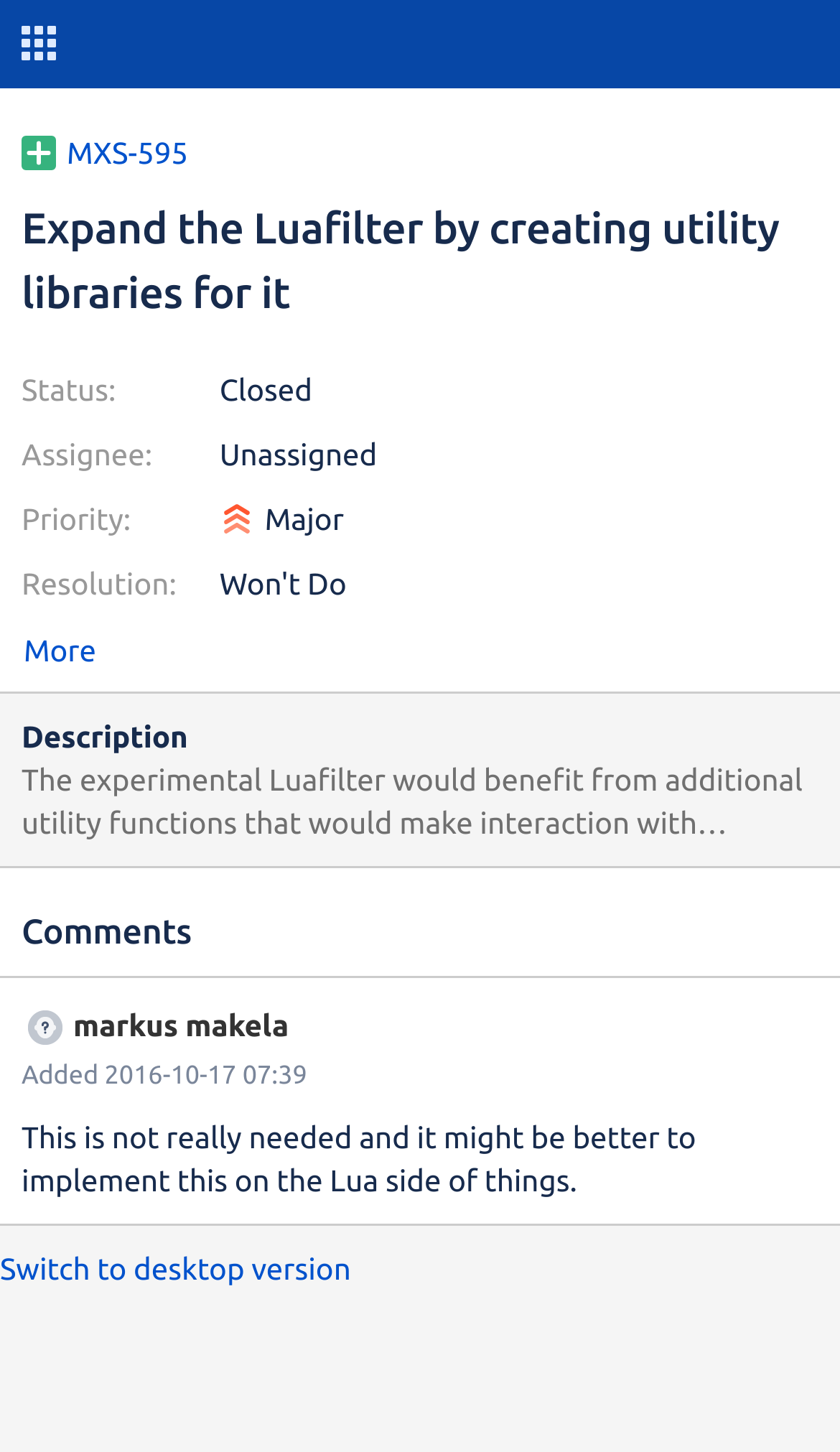Create a detailed narrative of the webpage’s visual and textual elements.

This webpage appears to be a Jira issue page, displaying information about a specific task or bug. At the top, there is a small image, followed by a link to the issue ID "MXS-595" and a heading that summarizes the issue: "Expand the Luafilter by creating utility libraries for it".

Below the heading, there are four lines of static text, each displaying a label and value pair, including "Status:", "Assignee:", "Priority:", and "Resolution:". The values for these labels are "Closed", "Unassigned", "Major", and an image, respectively.

Next, there is a button labeled "More" and a heading that says "Description". The description is a block of text that explains the issue in more detail, discussing the need for additional utility functions to interact with MaxScale and suggesting specific functions that could be created.

Further down, there is another heading that says "Comments", followed by an image, a static text displaying the name "markus makela", and a timestamp "Added 2016-10-17 07:39". Below this, there is a comment from markus makela, which expresses skepticism about the need for the proposed solution.

At the very bottom of the page, there is a content information section with a link to "Switch to desktop version".